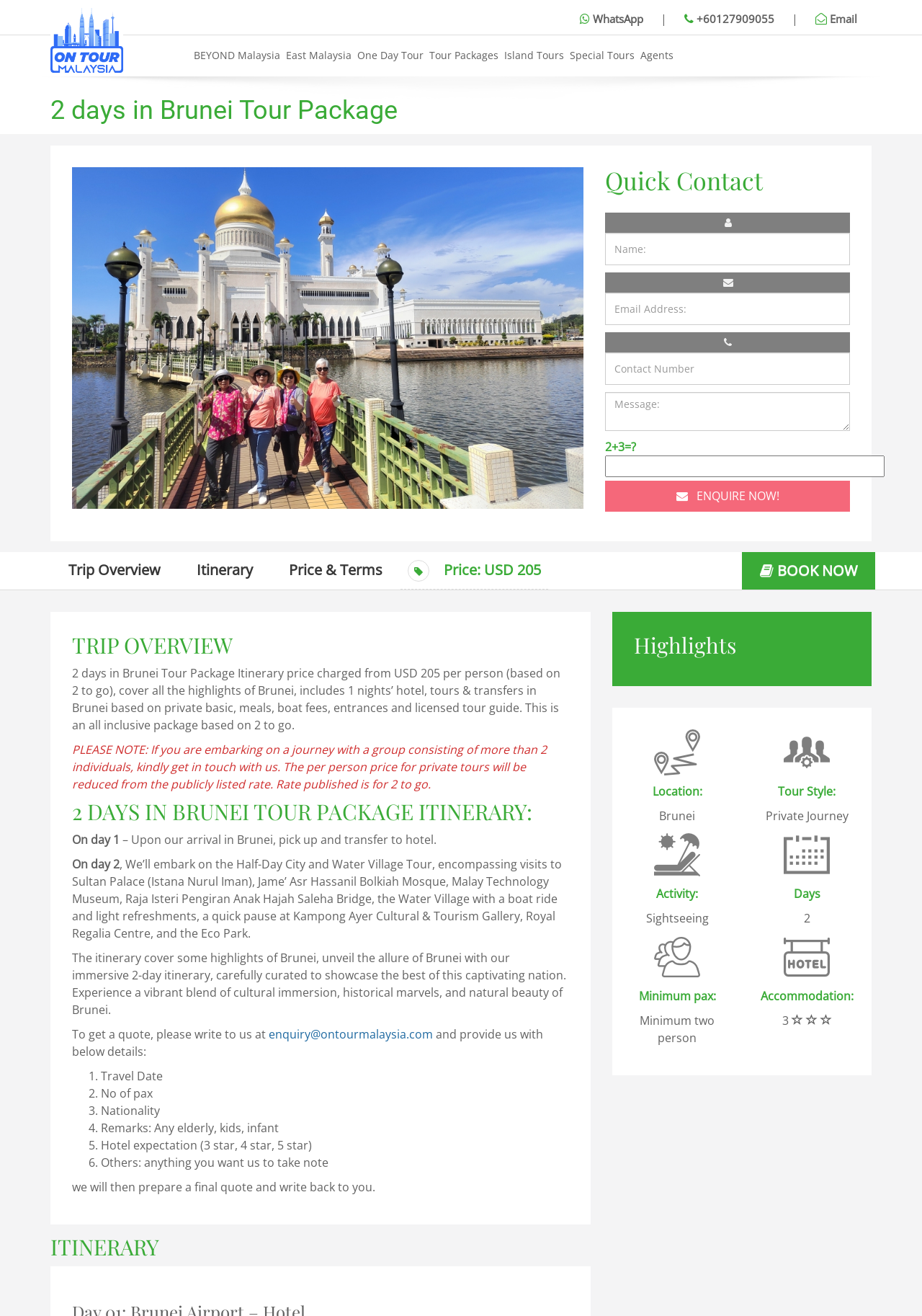Determine and generate the text content of the webpage's headline.

2 days in Brunei Tour Package